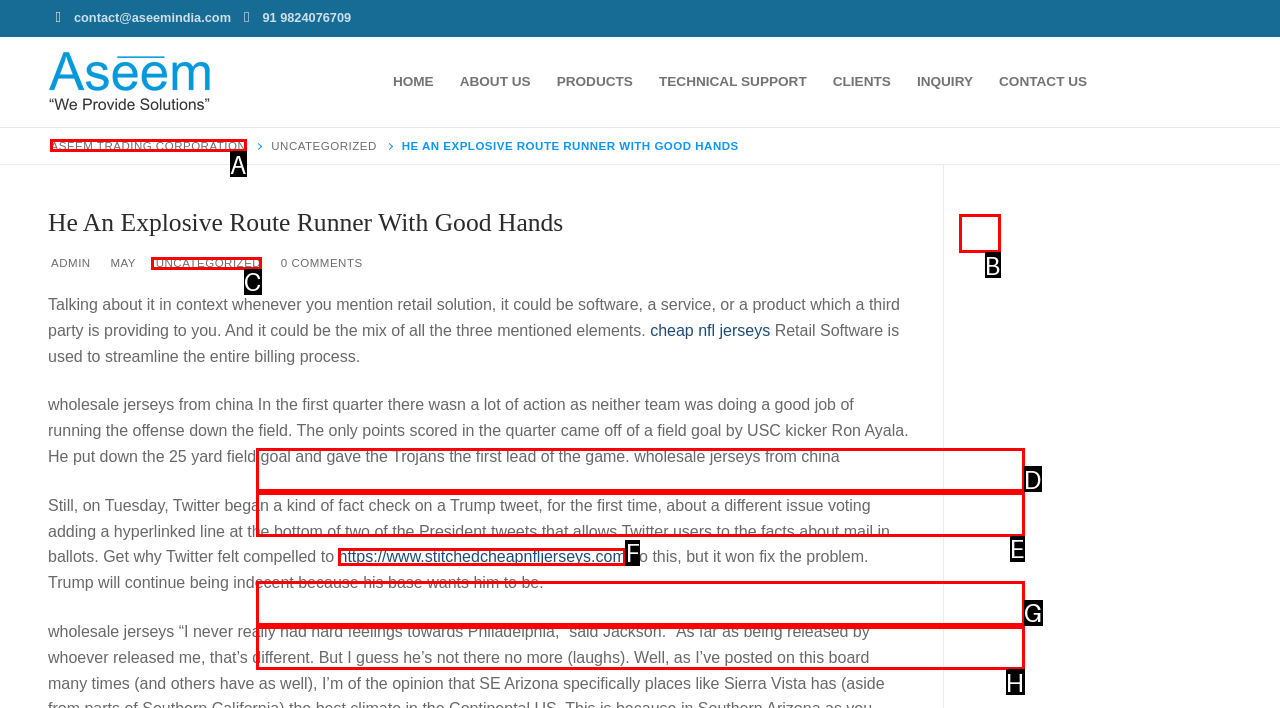Tell me which one HTML element best matches the description: parent_node: Search for: Answer with the option's letter from the given choices directly.

B